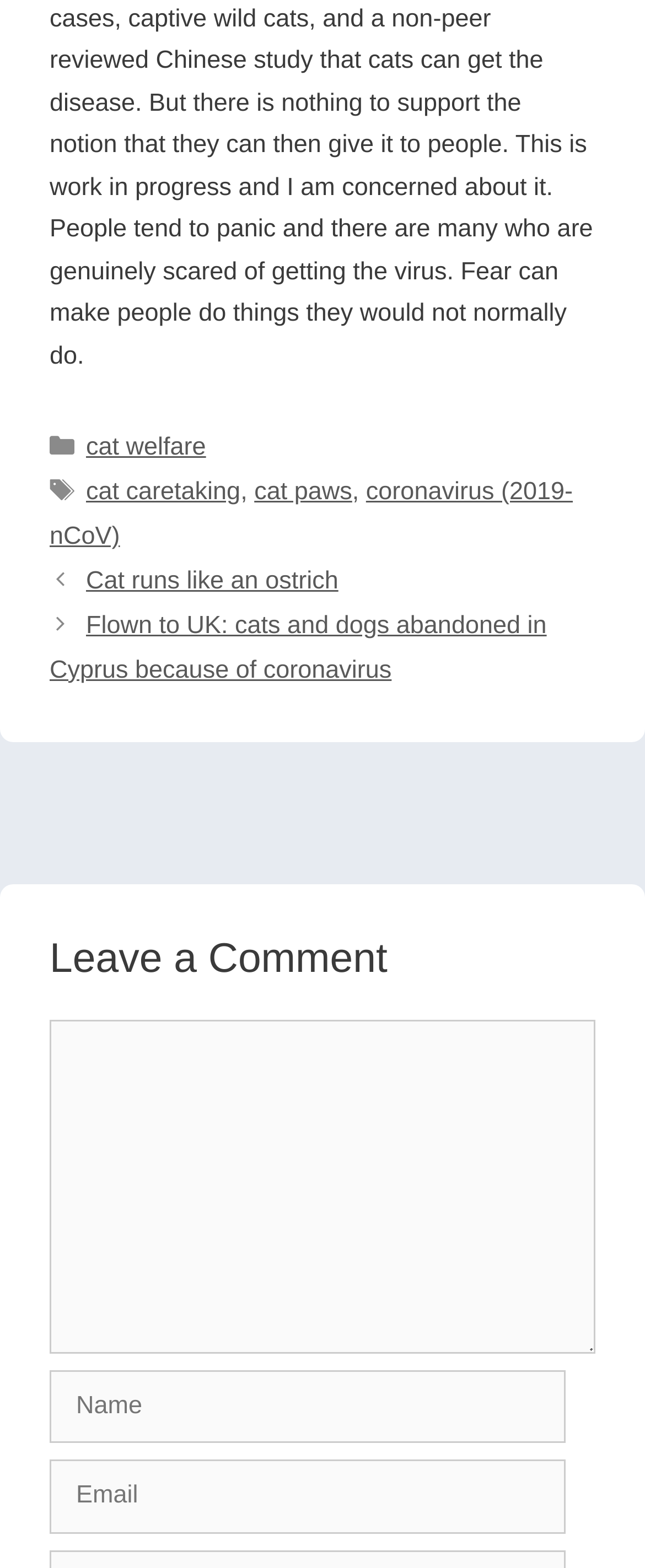Please identify the bounding box coordinates of where to click in order to follow the instruction: "Enter your name in the 'Name' textbox".

[0.077, 0.874, 0.877, 0.921]